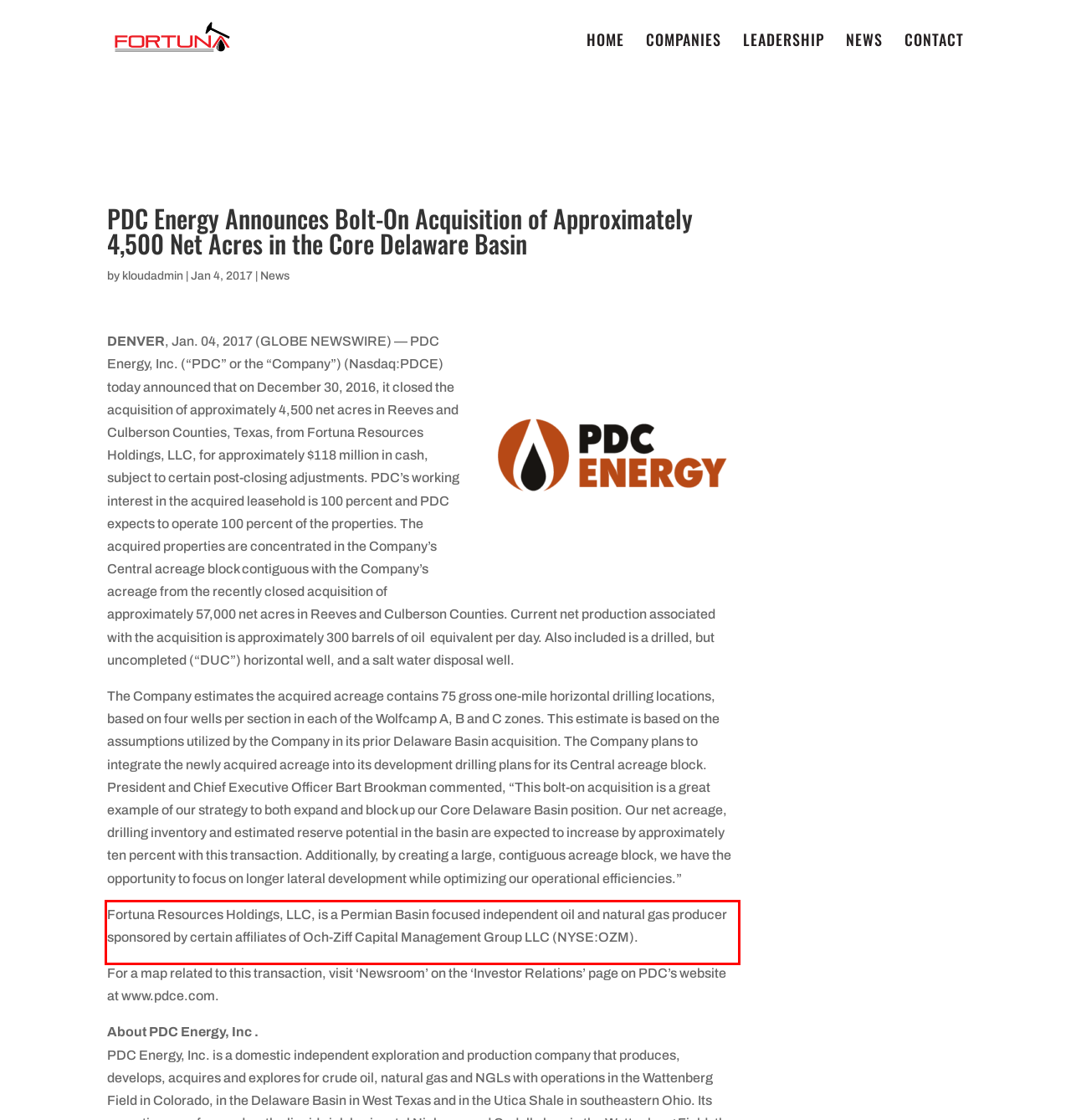Analyze the screenshot of the webpage and extract the text from the UI element that is inside the red bounding box.

Fortuna Resources Holdings, LLC, is a Permian Basin focused independent oil and natural gas producer sponsored by certain affiliates of Och-Ziff Capital Management Group LLC (NYSE:OZM).